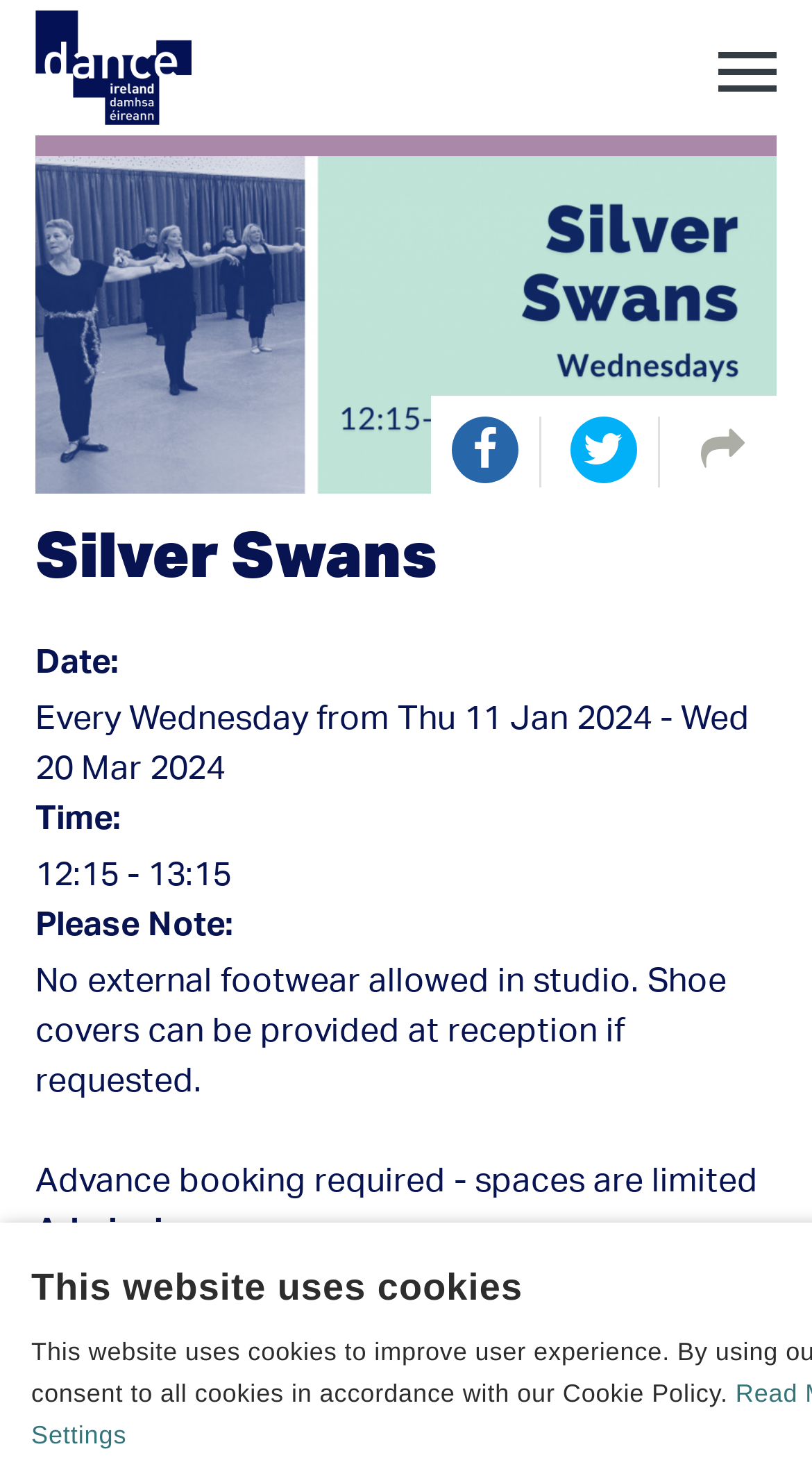Give an in-depth explanation of the webpage layout and content.

The webpage is about an event called "Silver Swans" at Dance Ireland. At the top left corner, there is a link to "Dance Ireland" accompanied by an image with the same name. On the top right corner, there is a menu link with an image of "Silver Swans" below it. 

Below the menu link, there is a heading "Silver Swans" followed by a description list that provides details about the event. The list includes the date, time, and some notes about the event, such as no external footwear being allowed and advance booking being required. The admission fee is €5, and the event is open to all levels.

On the right side of the page, there are two links to share the event on Facebook and Twitter. At the bottom of the page, there is a notice stating that the website uses cookies.